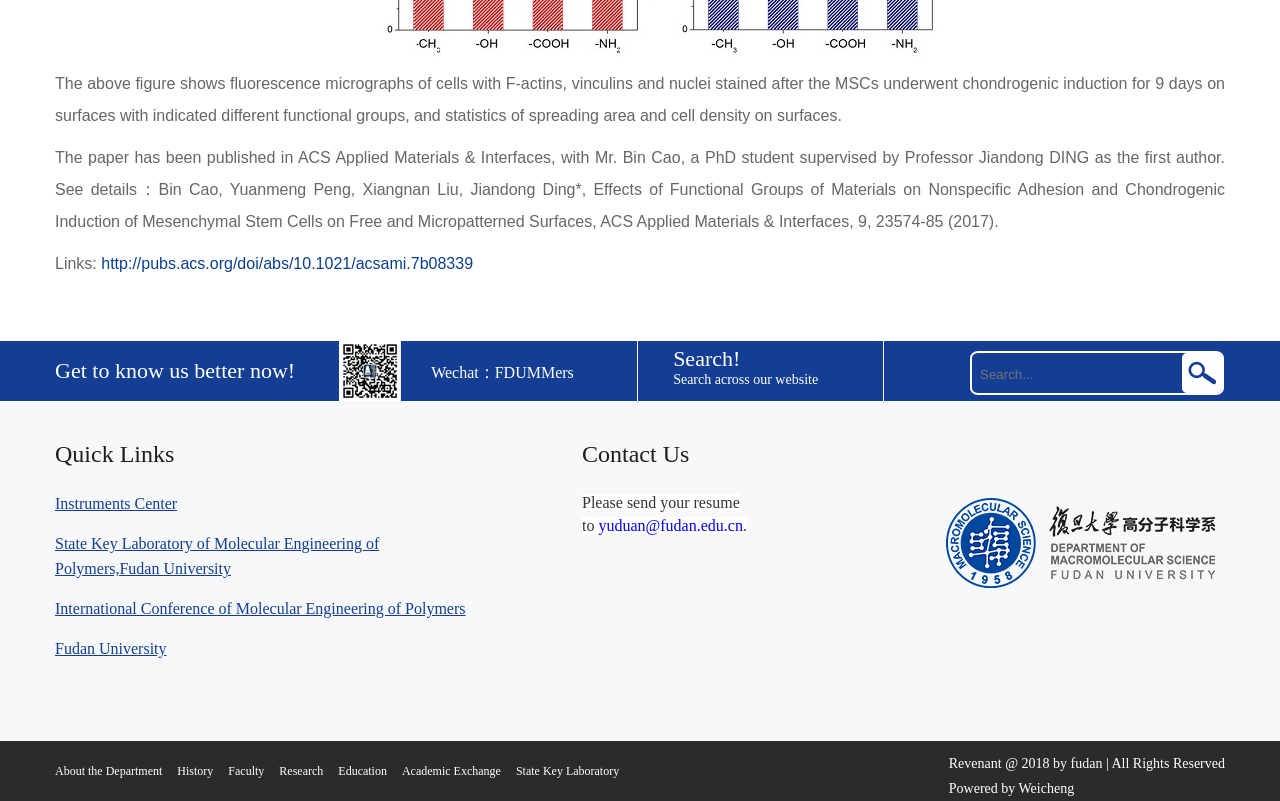Determine the bounding box coordinates for the clickable element required to fulfill the instruction: "Contact the department via email". Provide the coordinates as four float numbers between 0 and 1, i.e., [left, top, right, bottom].

[0.468, 0.645, 0.58, 0.667]